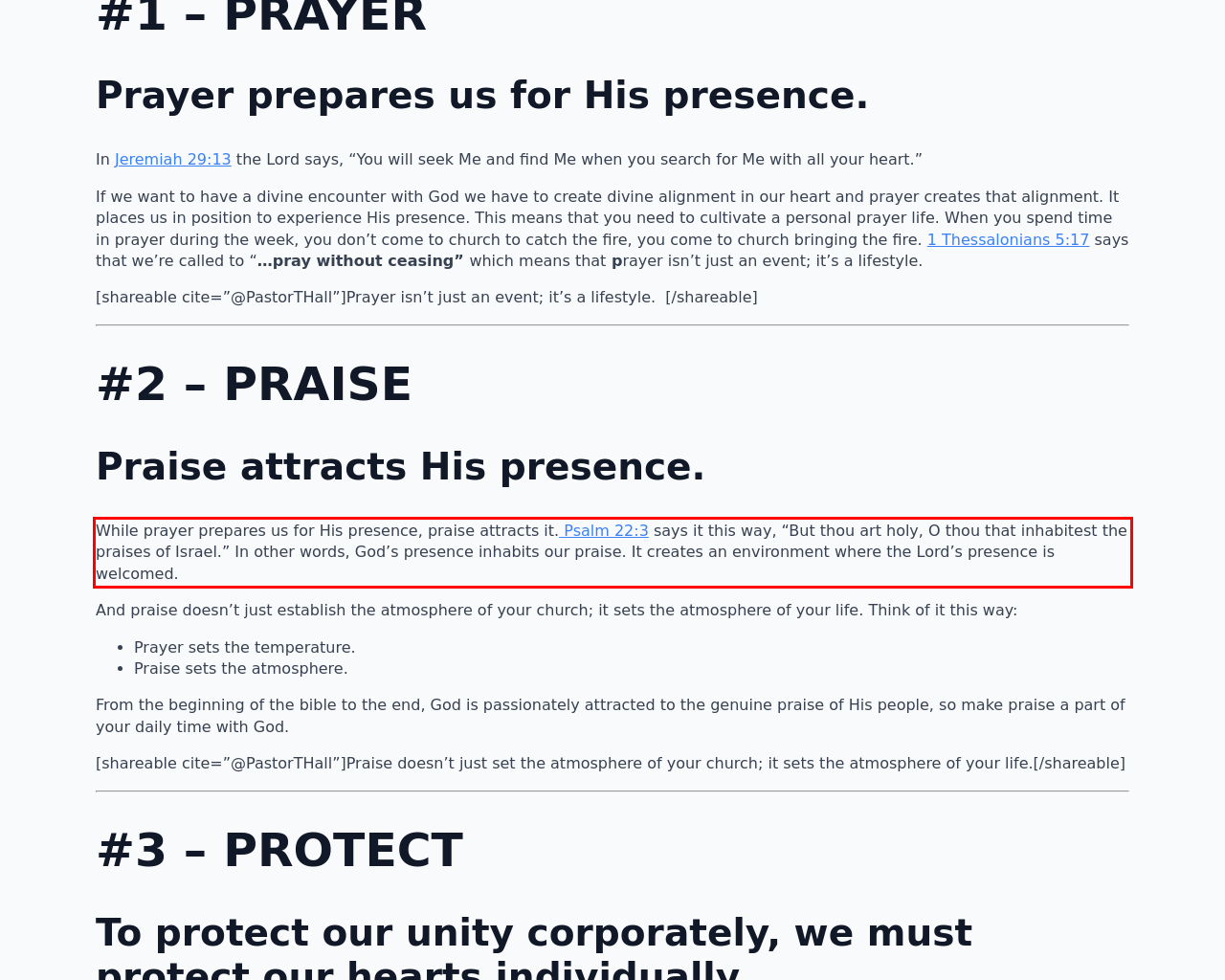Look at the provided screenshot of the webpage and perform OCR on the text within the red bounding box.

While prayer prepares us for His presence, praise attracts it. Psalm 22:3 says it this way, “But thou art holy, O thou that inhabitest the praises of Israel.” In other words, God’s presence inhabits our praise. It creates an environment where the Lord’s presence is welcomed.